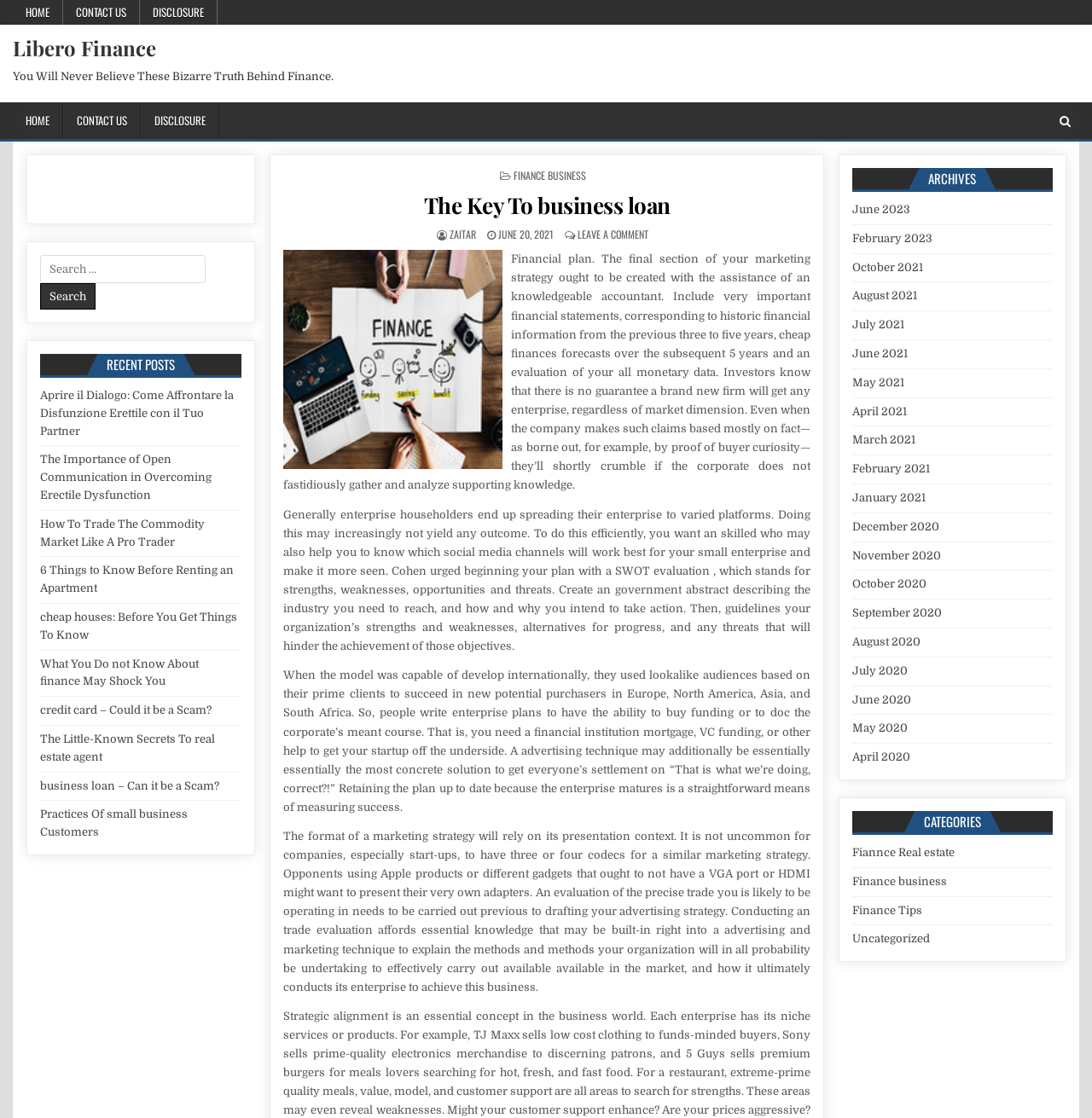Create an elaborate caption that covers all aspects of the webpage.

The webpage is about Libero Finance, a financial services company. At the top, there is a navigation menu with links to "HOME", "CONTACT US", and "DISCLOSURE". Below this menu, there is a heading that reads "Libero Finance" and a link to the same. 

To the right of the navigation menu, there is a search bar with a search icon and a button to submit the search query. Below the search bar, there is a section with the title "RECENT POSTS" that lists 10 links to recent articles, including "Aprire il Dialogo: Come Affrontare la Disfunzione Erettile con il Tuo Partner", "The Importance of Open Communication in Overcoming Erectile Dysfunction", and "How To Trade The Commodity Market Like A Pro Trader".

On the left side of the page, there is a long article with the title "The Key To business loan" that discusses the importance of financial planning in marketing strategy. The article is divided into four paragraphs, each discussing a different aspect of financial planning, including the need for an expert accountant, the importance of analyzing data, and the role of a financial plan in securing funding.

Below the article, there is a section with the title "ARCHIVES" that lists links to archived articles by month, from June 2023 to December 2020. To the right of the archives section, there is a section with the title "CATEGORIES" that lists links to categories of articles, including "Fiannce Real estate", "Finance business", "Finance Tips", and "Uncategorized".